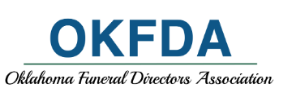Please answer the following query using a single word or phrase: 
What does the logo emphasize?

Professionalism and community support